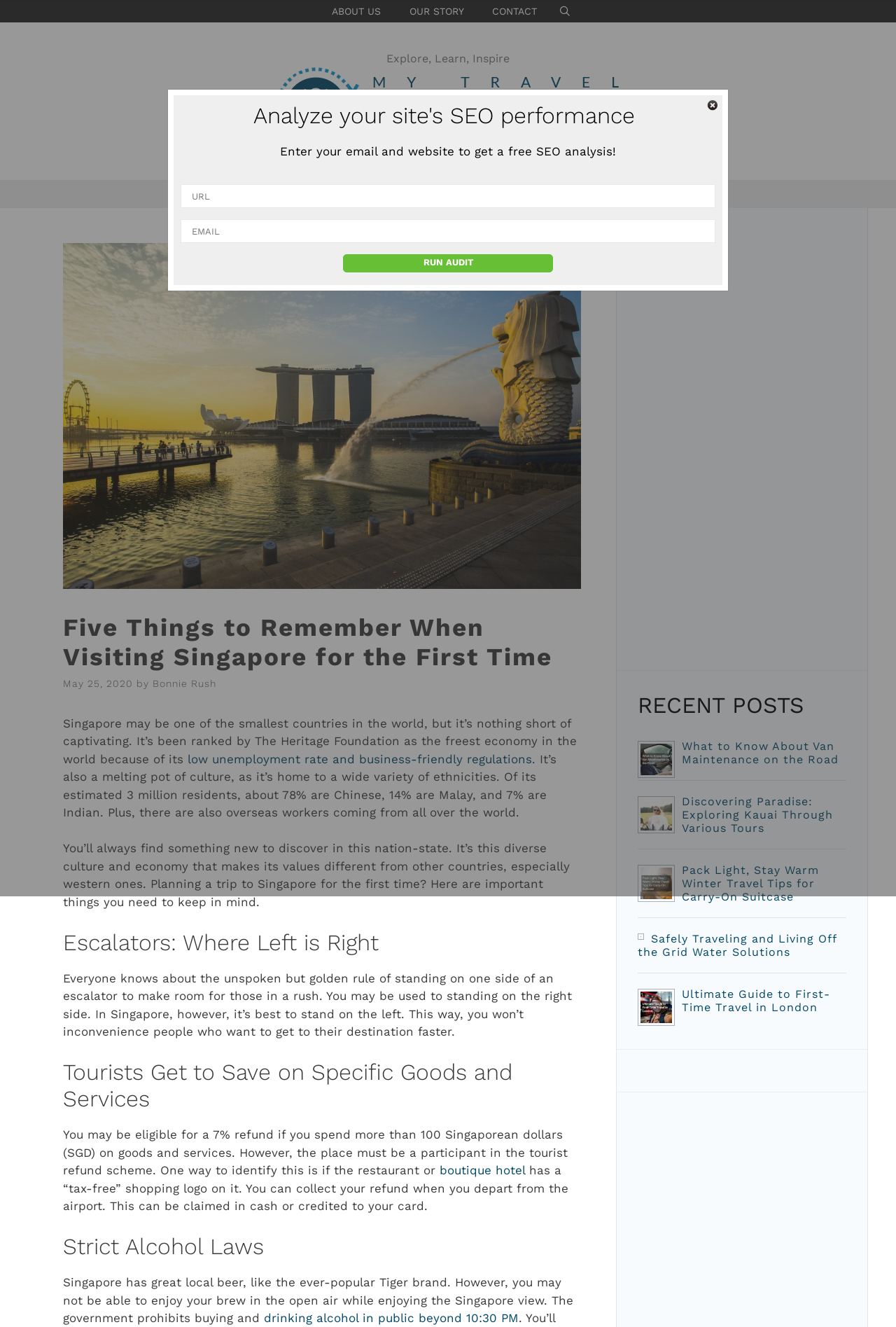Give the bounding box coordinates for the element described as: "Contact".

[0.534, 0.001, 0.615, 0.016]